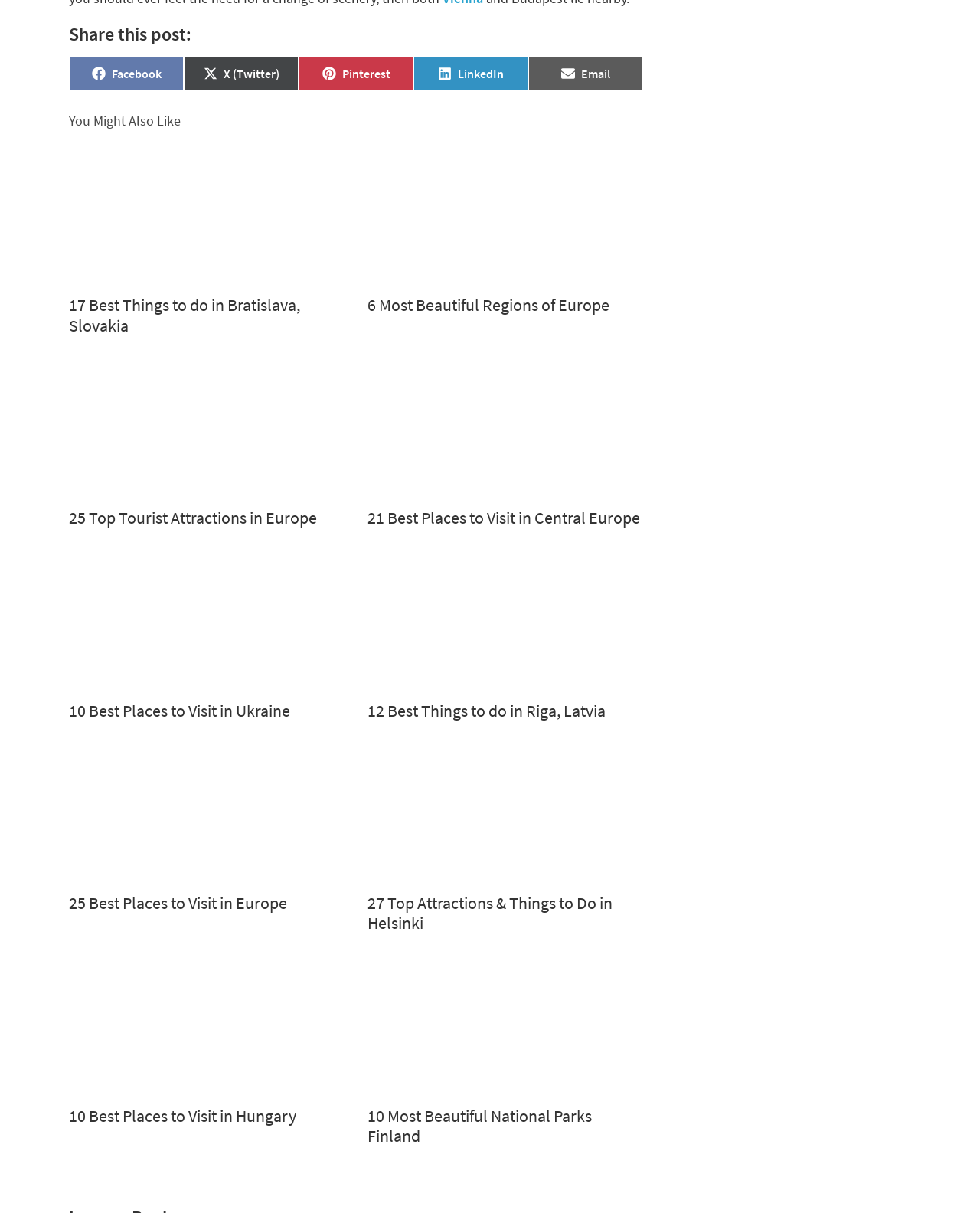Please locate the bounding box coordinates of the element's region that needs to be clicked to follow the instruction: "Check out 27 Top Attractions & Things to Do in Helsinki". The bounding box coordinates should be provided as four float numbers between 0 and 1, i.e., [left, top, right, bottom].

[0.375, 0.607, 0.656, 0.769]